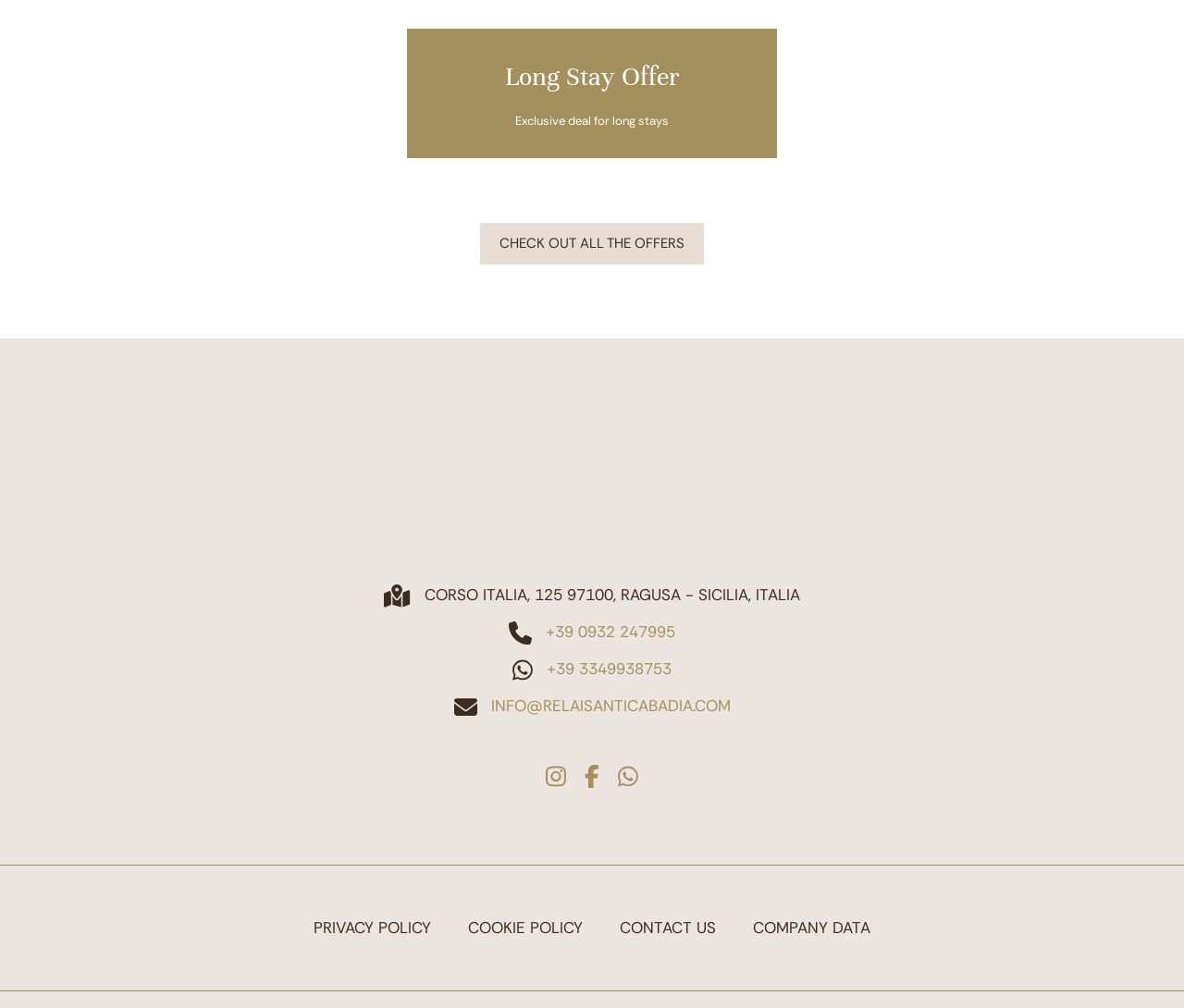How many social media links are available?
Answer the question in a detailed and comprehensive manner.

I counted the number of social media links by looking at the link elements with the bounding box coordinates [0.461, 0.754, 0.478, 0.789], [0.494, 0.754, 0.506, 0.789], and [0.522, 0.754, 0.539, 0.789], which correspond to Instagram, Facebook, and WhatsApp respectively.